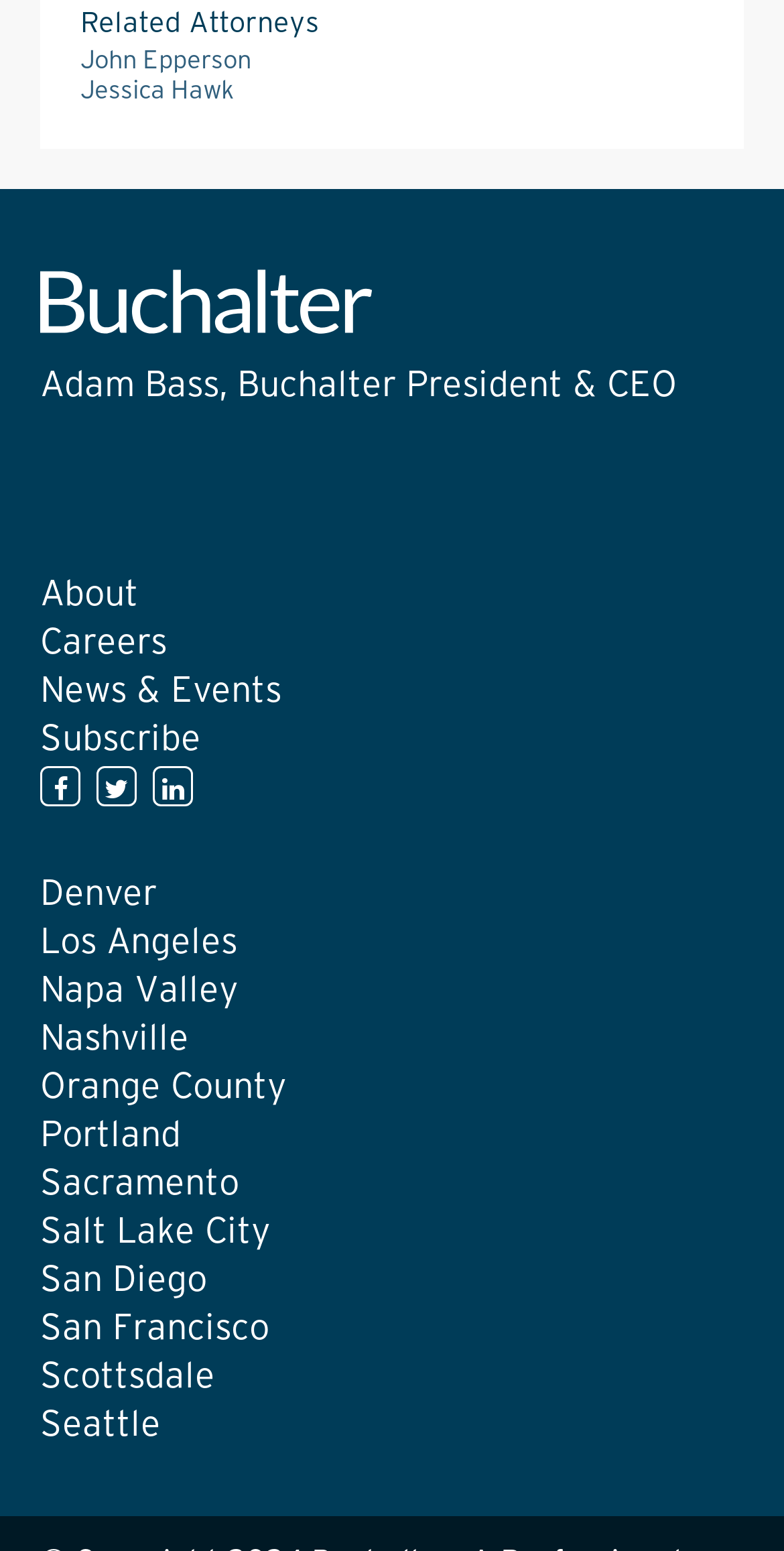Analyze the image and give a detailed response to the question:
What is the title of the first link under 'Related Attorneys'?

I looked at the links under the 'Related Attorneys' heading and found that the first link is 'John Epperson', so the title of the first link is John Epperson.